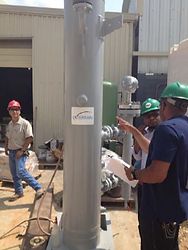How many individuals are in the foreground?
Based on the screenshot, provide your answer in one word or phrase.

Two